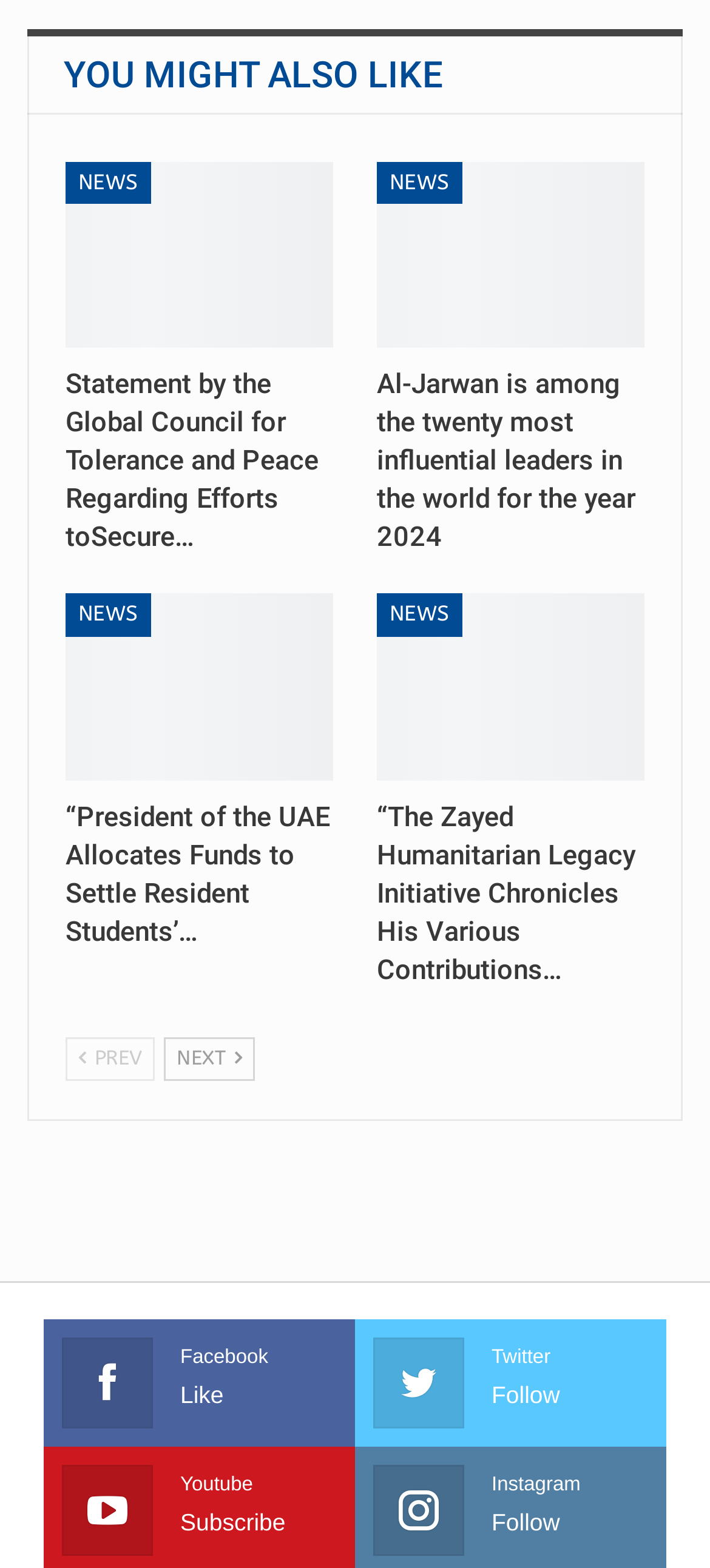Find the bounding box coordinates for the UI element whose description is: "Prev". The coordinates should be four float numbers between 0 and 1, in the format [left, top, right, bottom].

[0.092, 0.662, 0.218, 0.69]